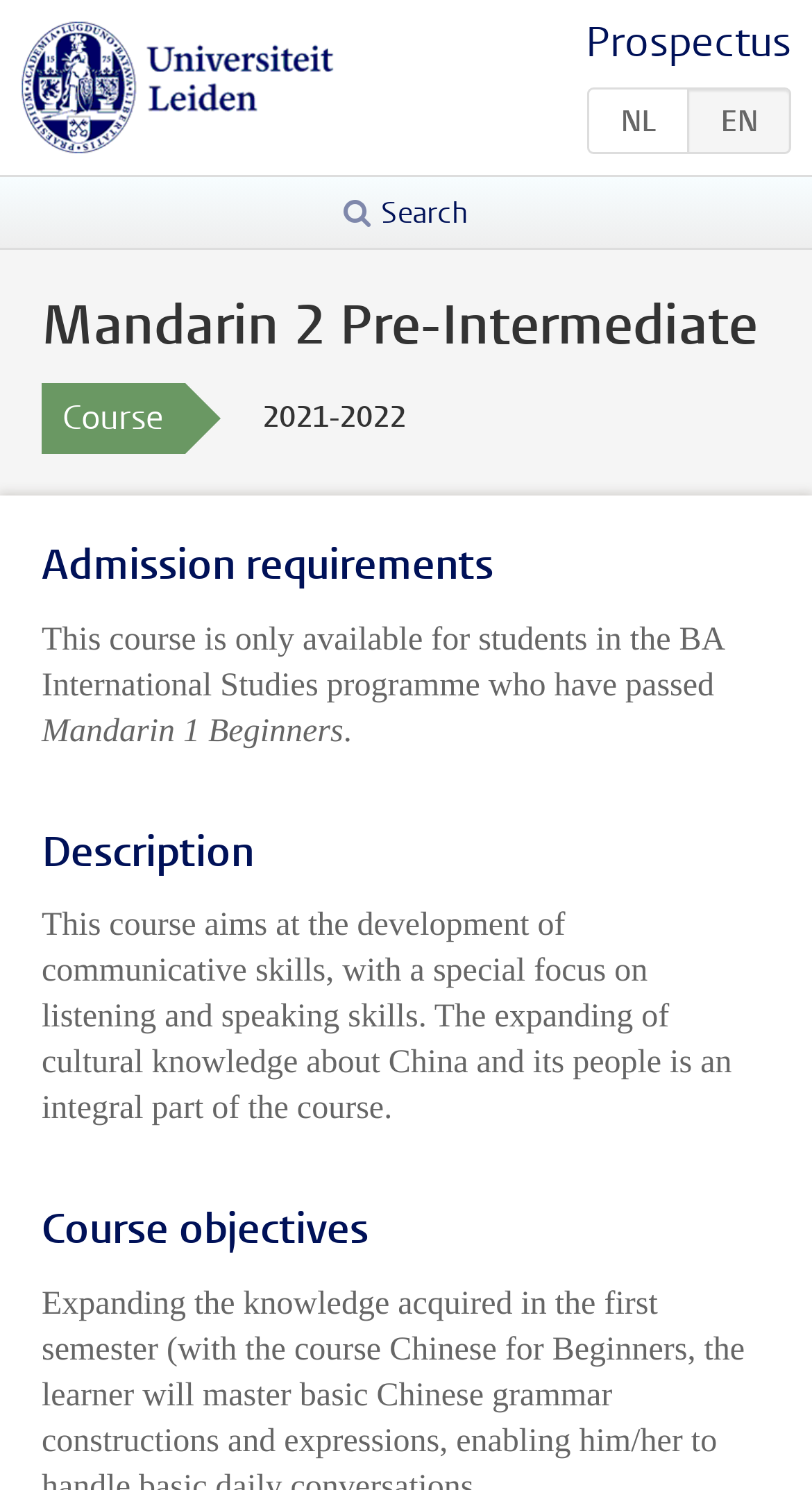Give a concise answer using one word or a phrase to the following question:
What is the goal of the course?

Develop communicative skills